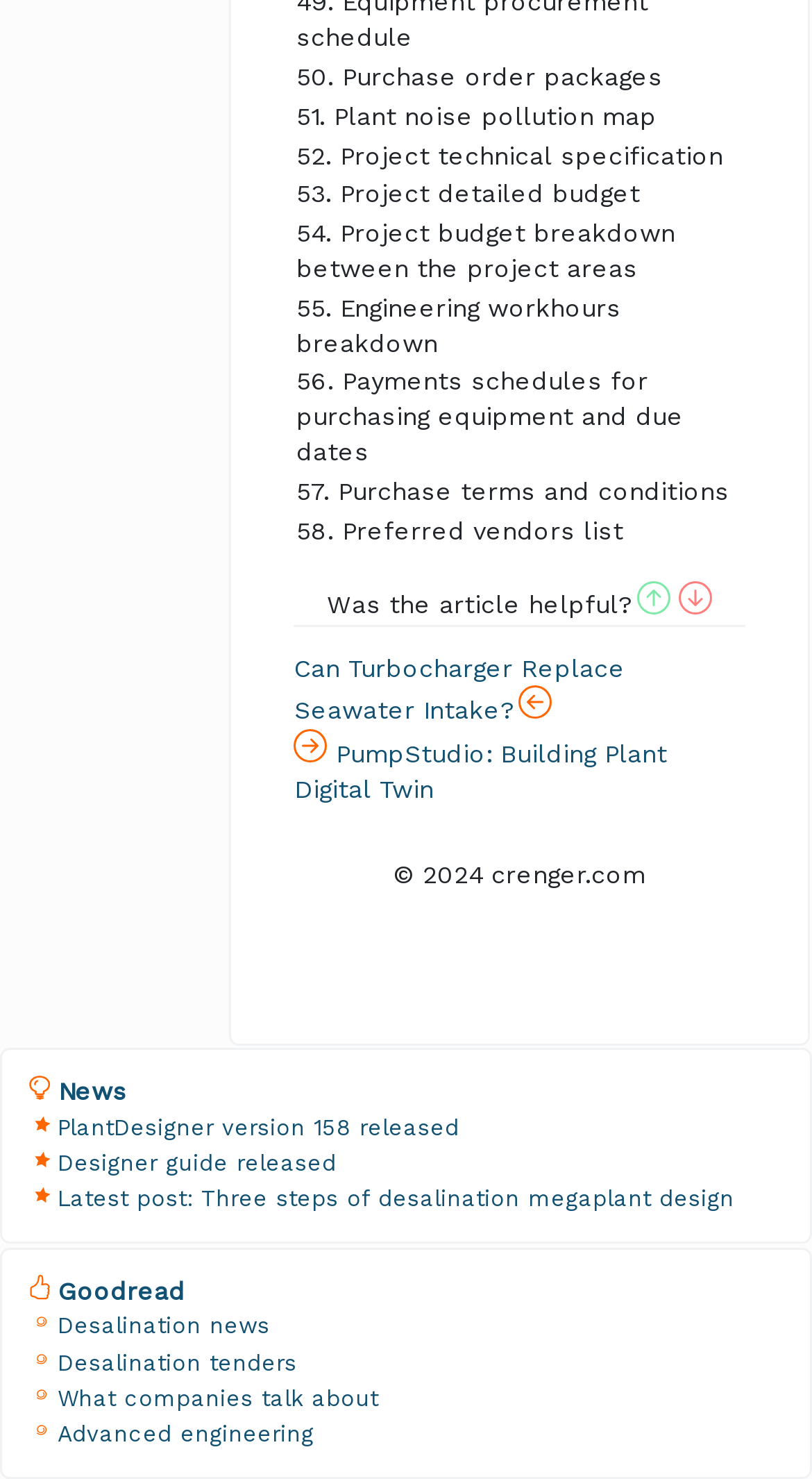Locate the bounding box coordinates of the item that should be clicked to fulfill the instruction: "Subscribe to the newsletter".

None